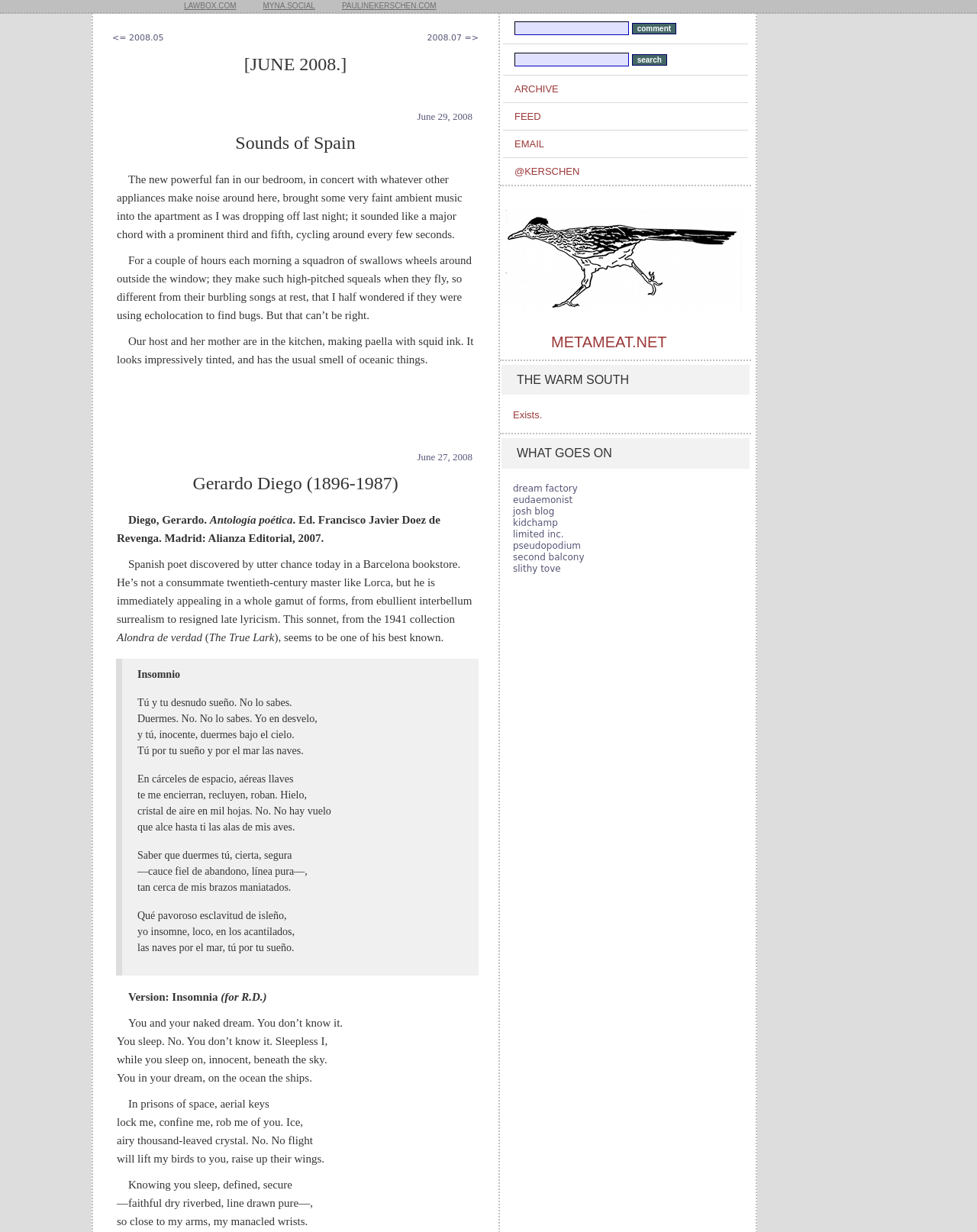What is the title of the poem?
Refer to the image and give a detailed response to the question.

I found the title of the poem by looking at the text 'Insomnio' which is formatted differently from the rest of the text, indicating it's a title.